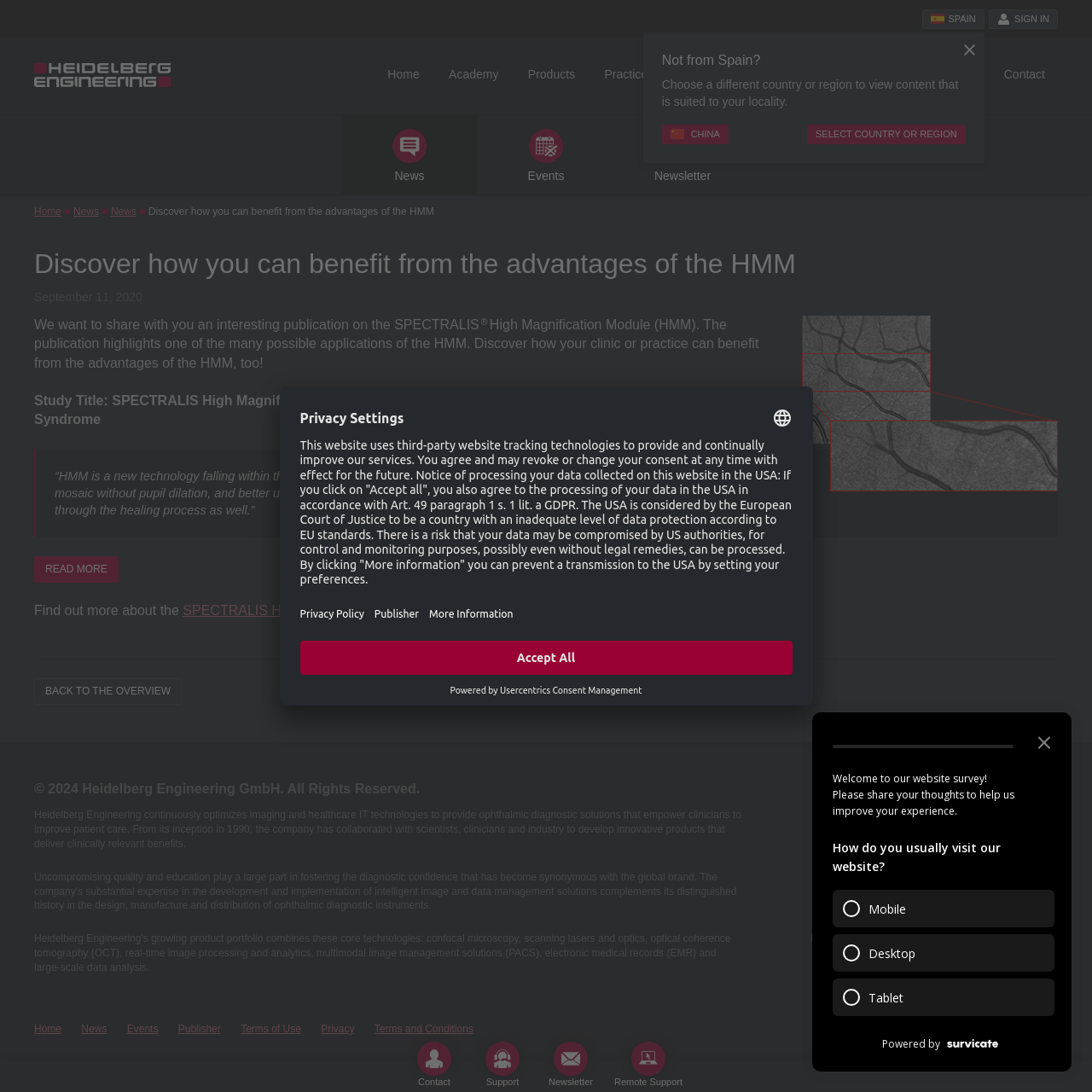What is the purpose of the 'Privacy Settings' dialog?
Please answer the question as detailed as possible.

The answer can be inferred from the 'Privacy Settings' dialog, where it is mentioned that the website uses third-party tracking technologies and the user can manage their consent and preferences for data processing and tracking.